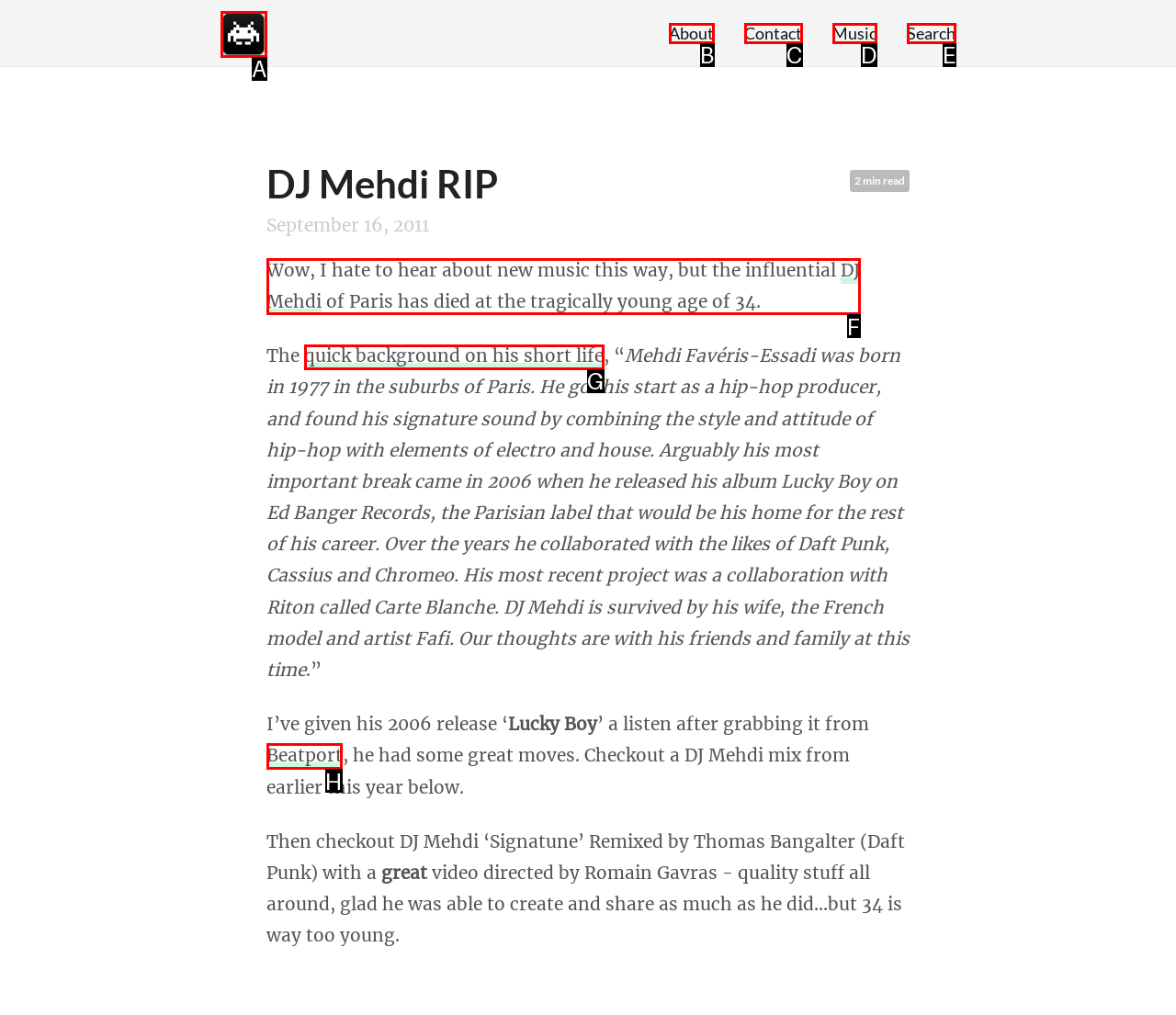Identify which HTML element to click to fulfill the following task: Check out the DJ Mehdi mix. Provide your response using the letter of the correct choice.

H